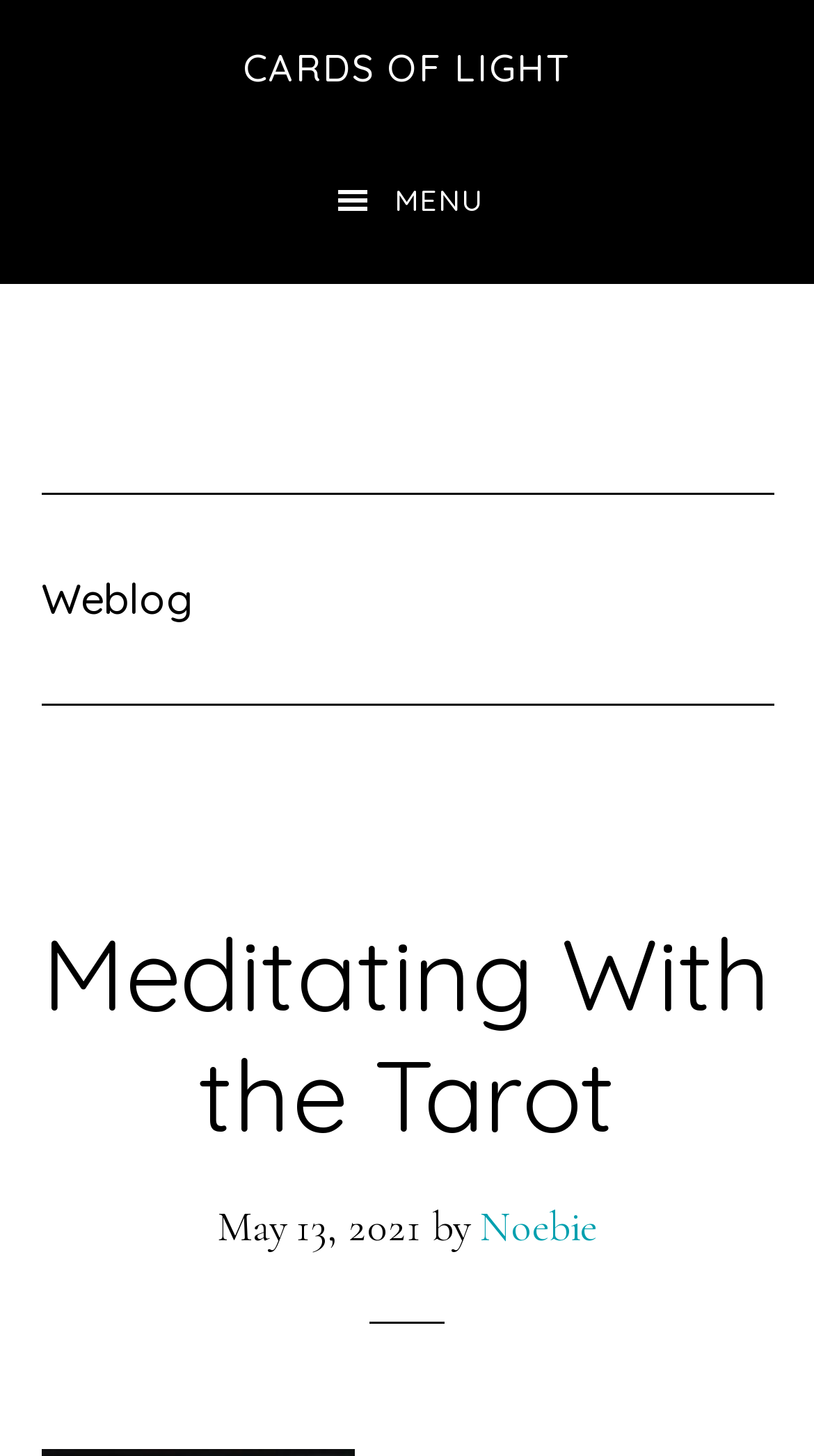What is the name of the website?
From the screenshot, supply a one-word or short-phrase answer.

Cards of Light